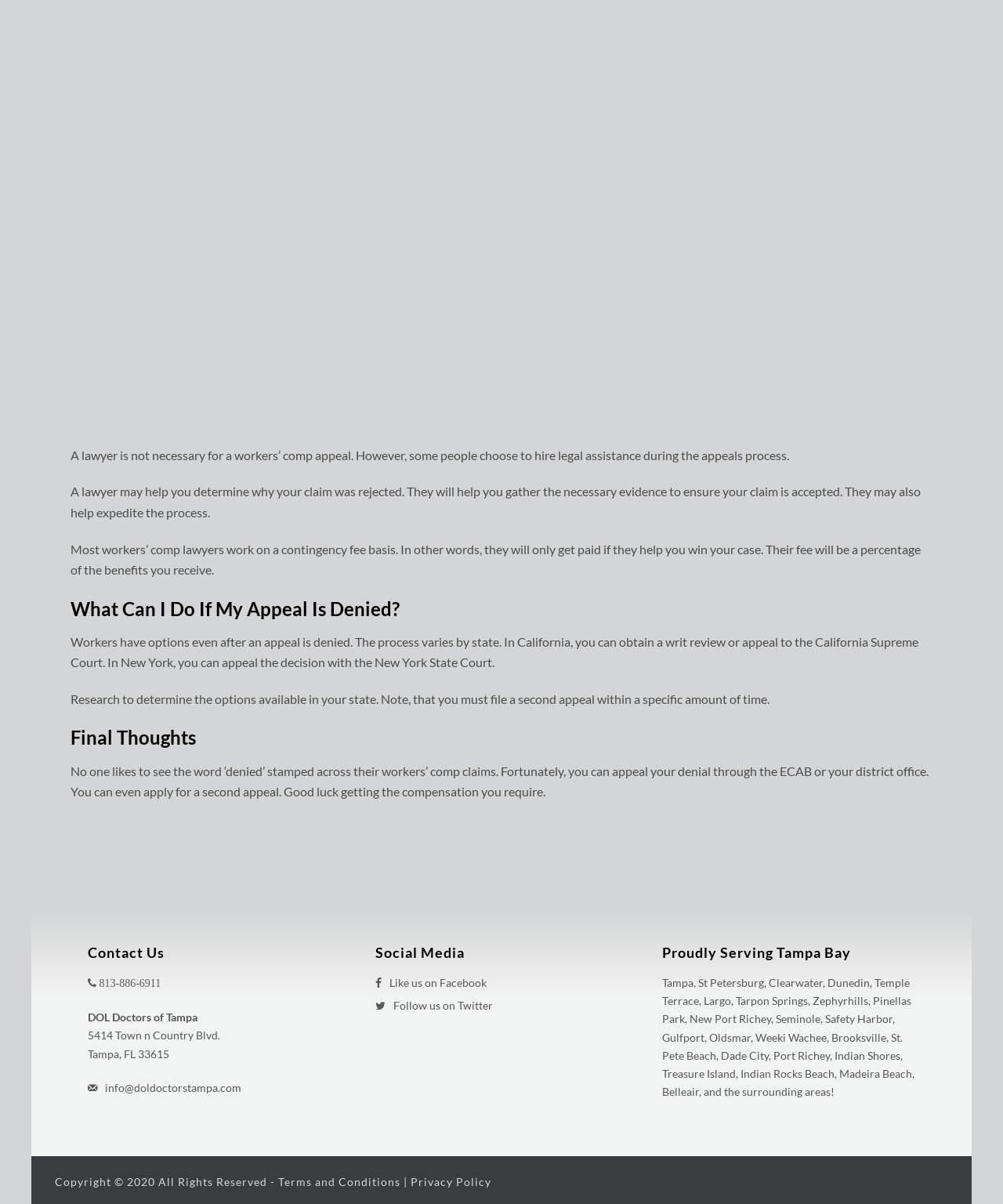What is the address of DOL Doctors of Tampa?
Please provide a comprehensive answer based on the contents of the image.

The webpage provides the contact information of DOL Doctors of Tampa, including their address, which is 5414 Town n Country Blvd, Tampa, FL 33615.